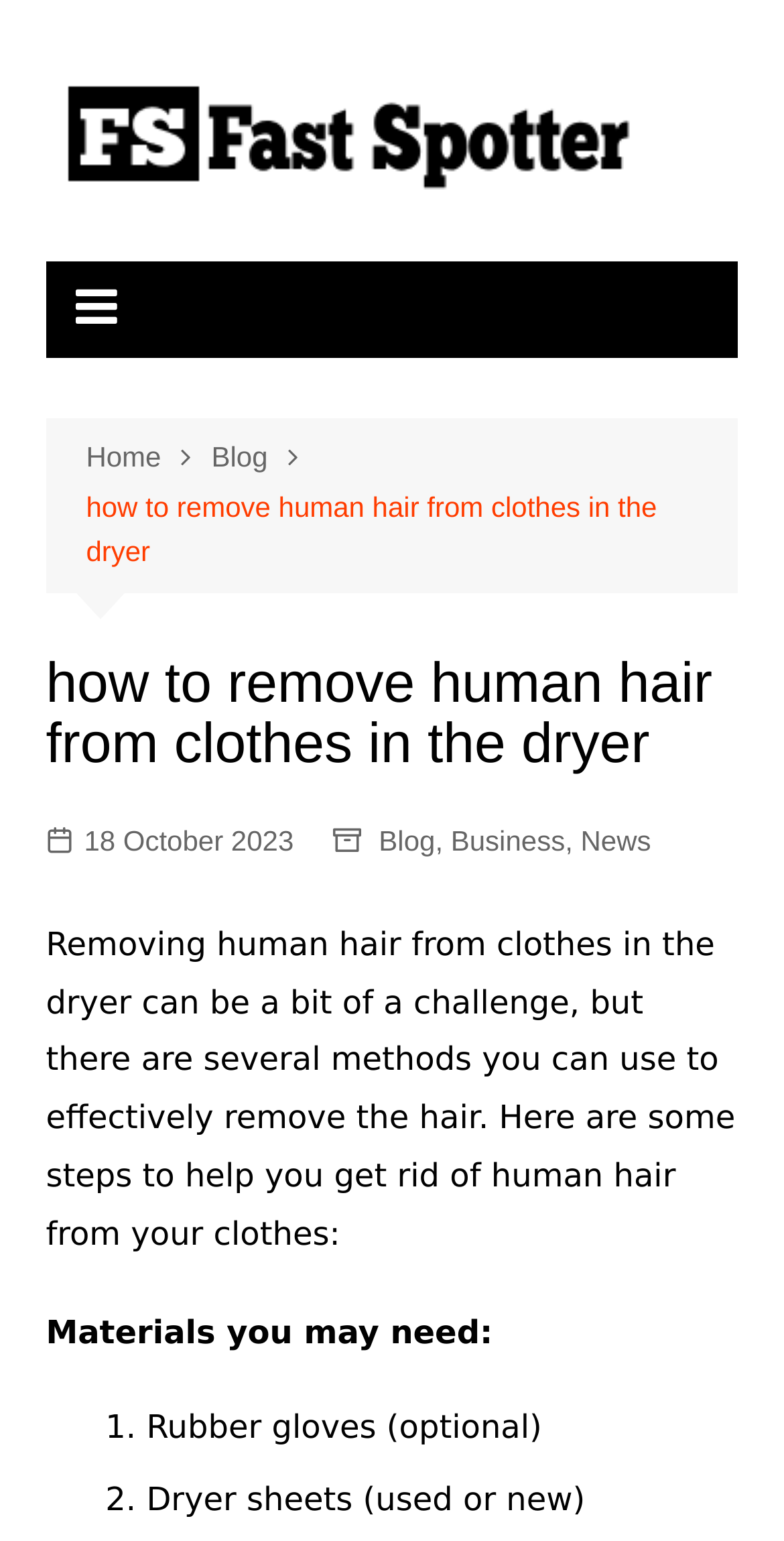Determine the bounding box coordinates of the region to click in order to accomplish the following instruction: "Click the 'Blog' link". Provide the coordinates as four float numbers between 0 and 1, specifically [left, top, right, bottom].

[0.483, 0.531, 0.555, 0.561]